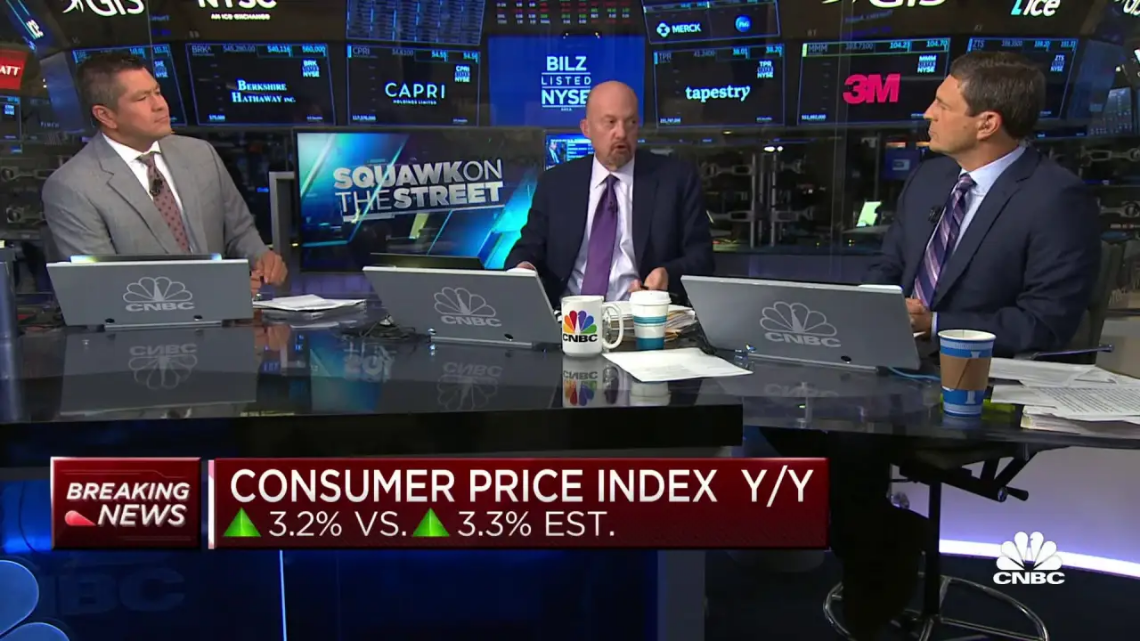What is scattered on the table?
Please respond to the question with a detailed and thorough explanation.

The image captures a dynamic scene with a lively discussion, and the table in front of the analysts has a variety of coffee cups and papers scattered on it, suggesting an engaging and focused atmosphere.